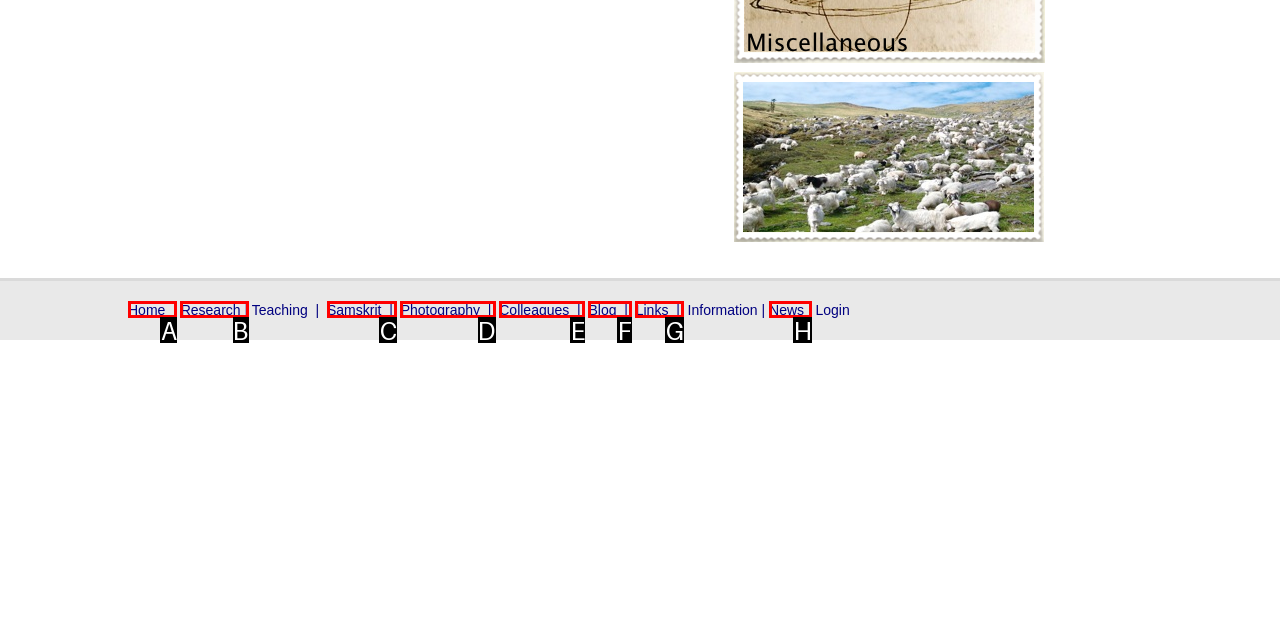Refer to the description: Research | and choose the option that best fits. Provide the letter of that option directly from the options.

B